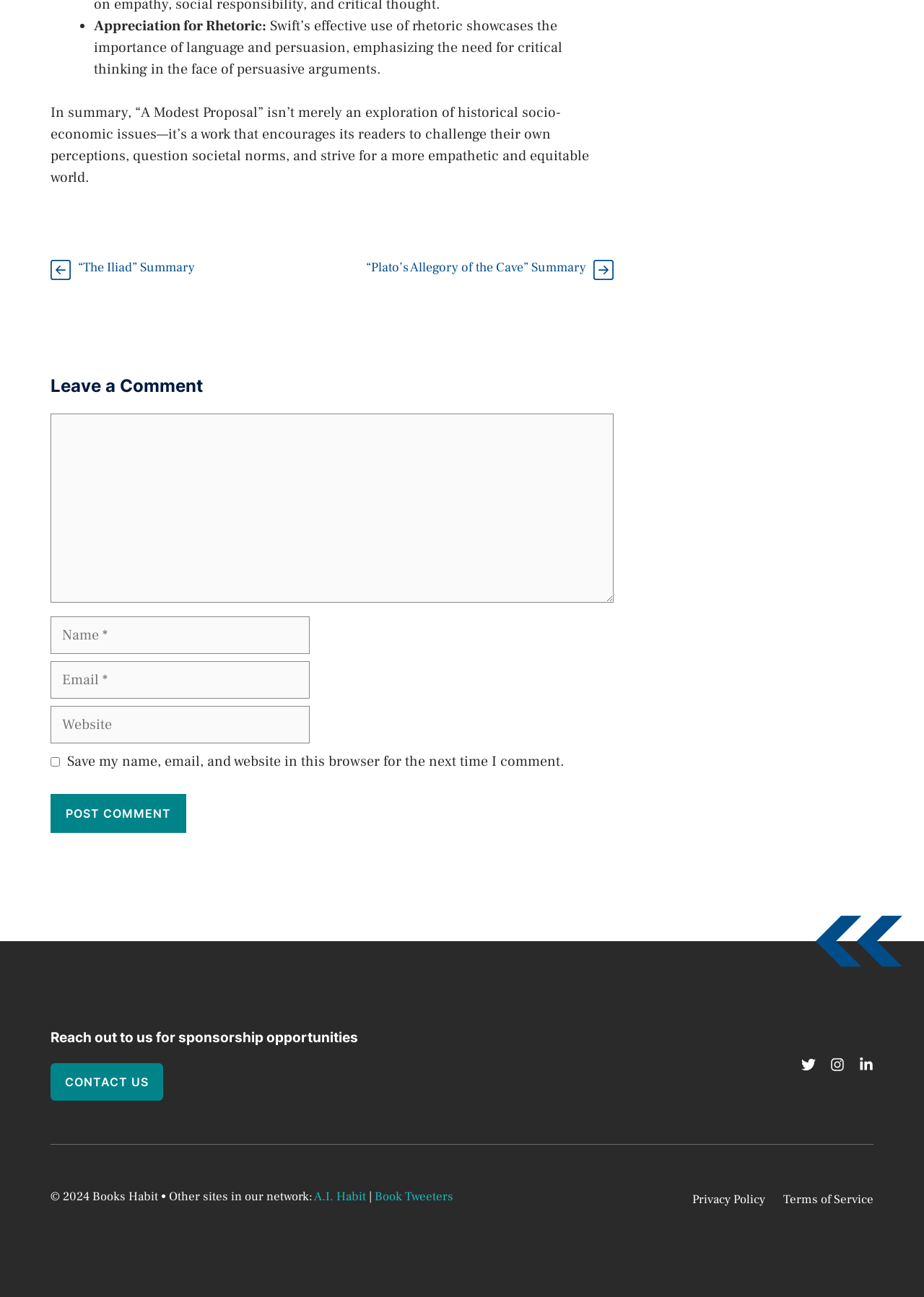Determine the bounding box for the UI element that matches this description: "A.I. Habit".

[0.34, 0.916, 0.396, 0.929]